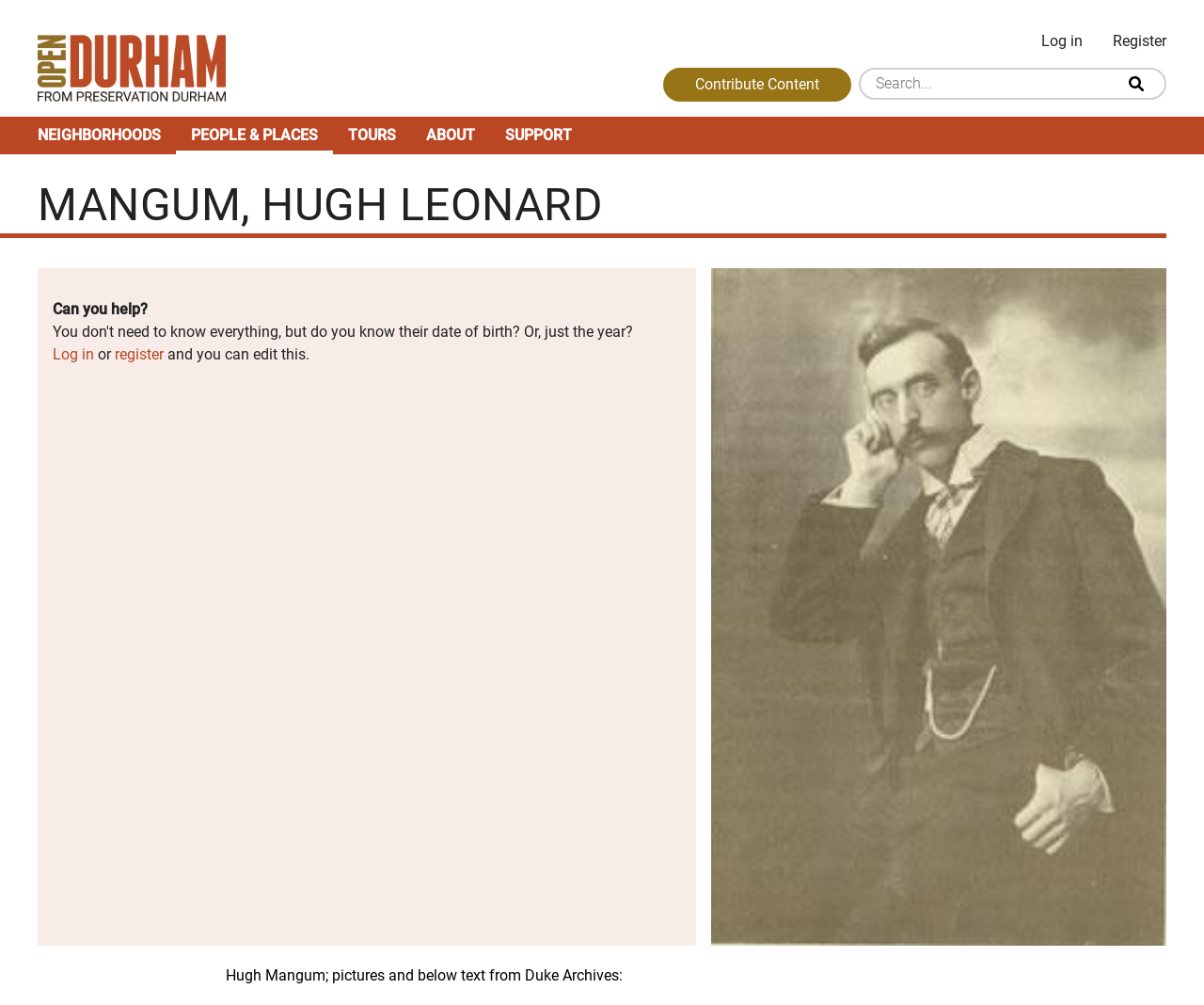Identify and generate the primary title of the webpage.

MANGUM, HUGH LEONARD